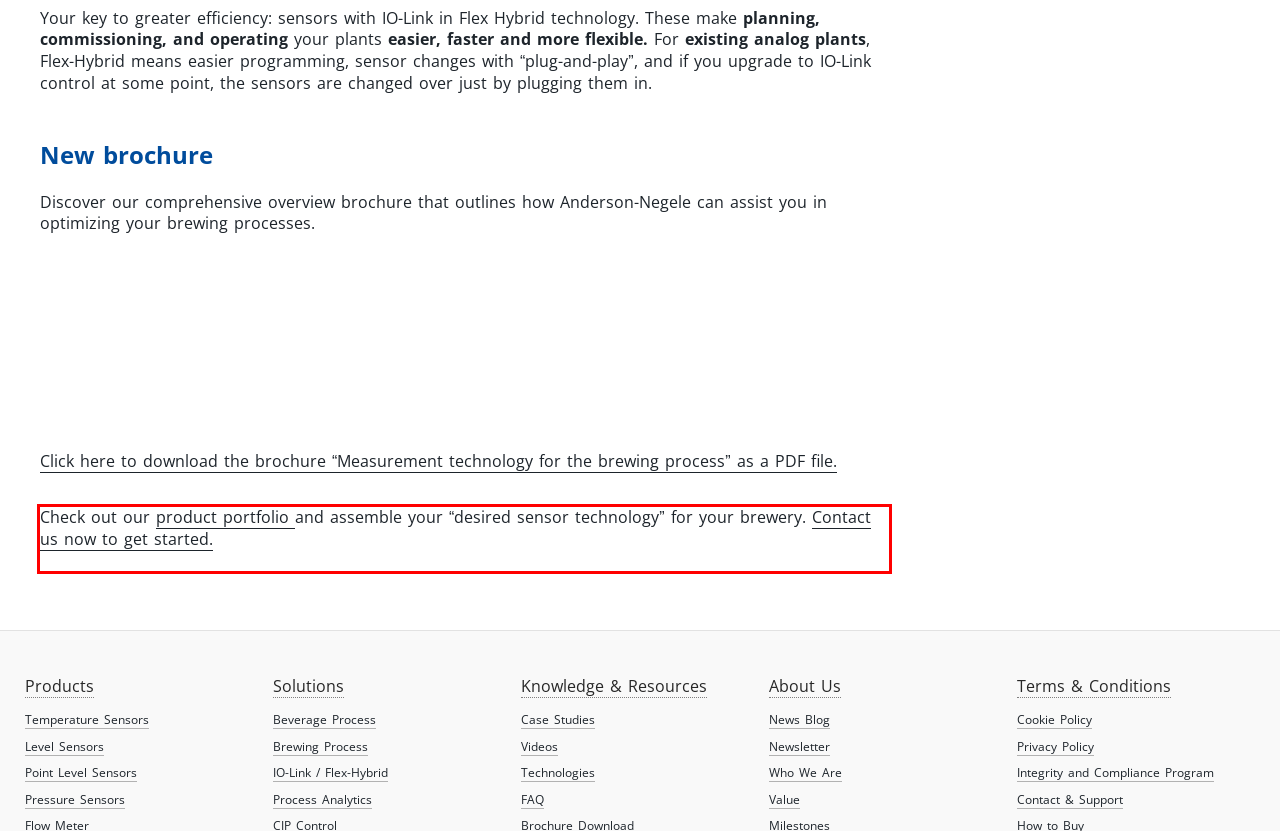You are presented with a screenshot containing a red rectangle. Extract the text found inside this red bounding box.

Check out our product portfolio and assemble your “desired sensor technology” for your brewery. Contact us now to get started.